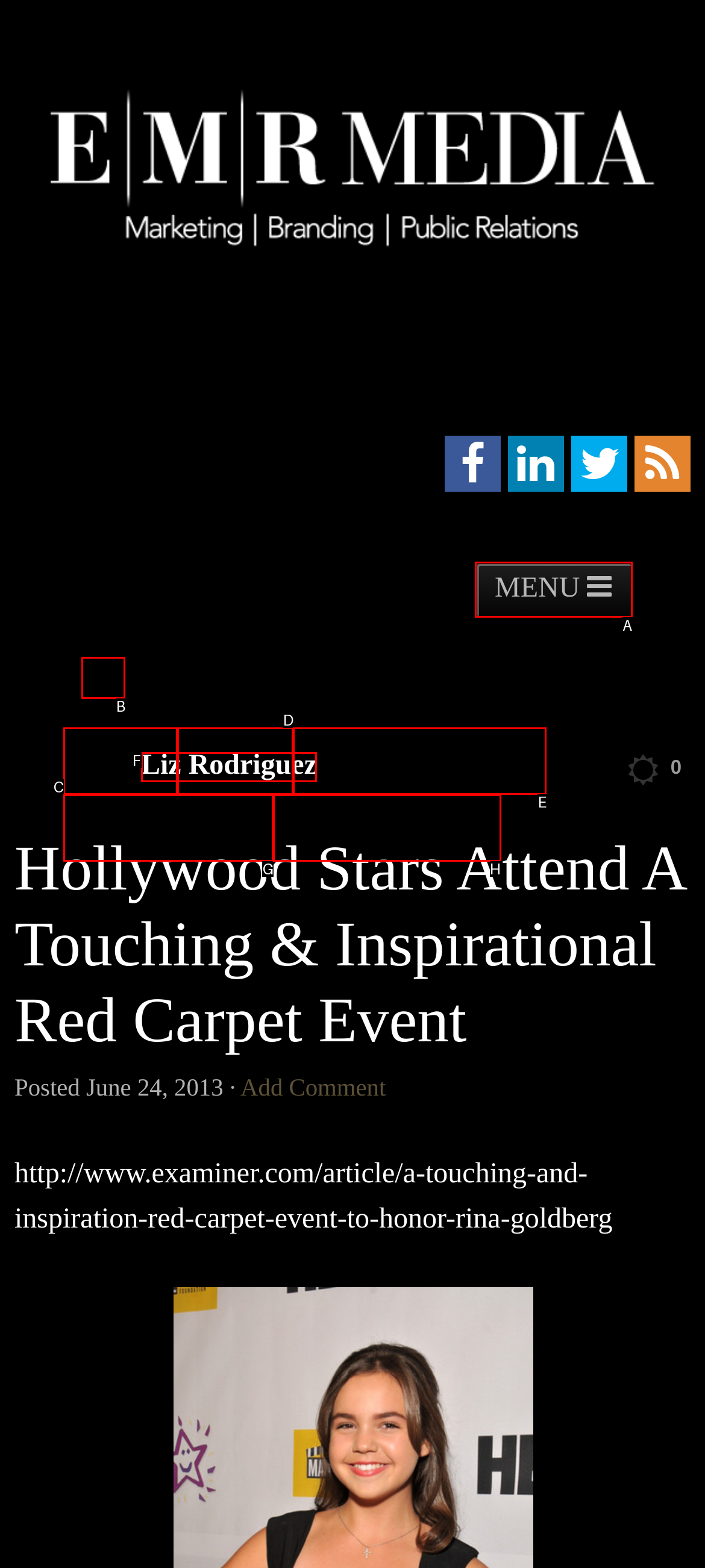Select the letter of the HTML element that best fits the description: Film Publicity
Answer with the corresponding letter from the provided choices.

G